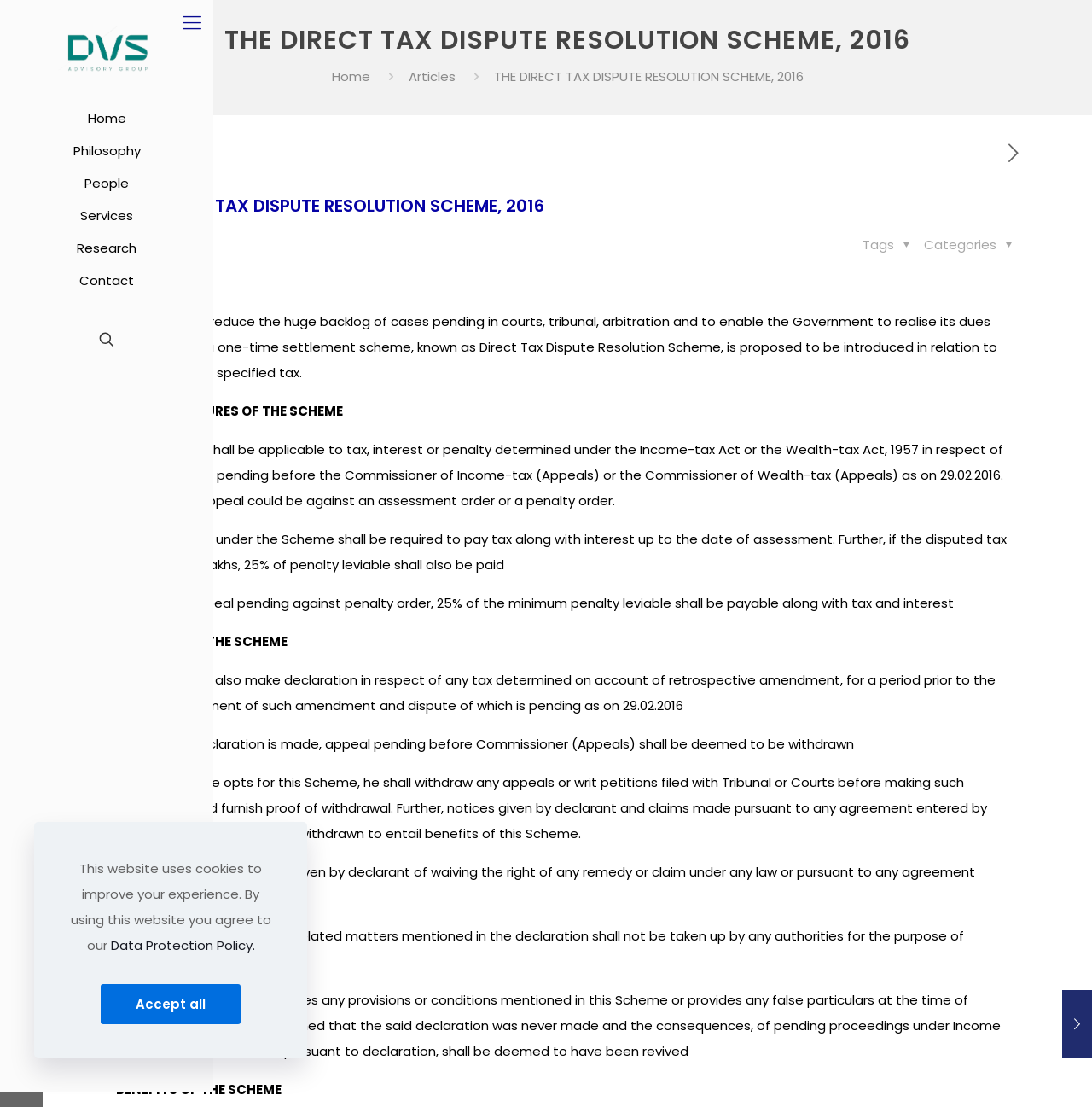Provide the bounding box coordinates for the area that should be clicked to complete the instruction: "Click the 'Articles' link".

[0.374, 0.061, 0.417, 0.077]